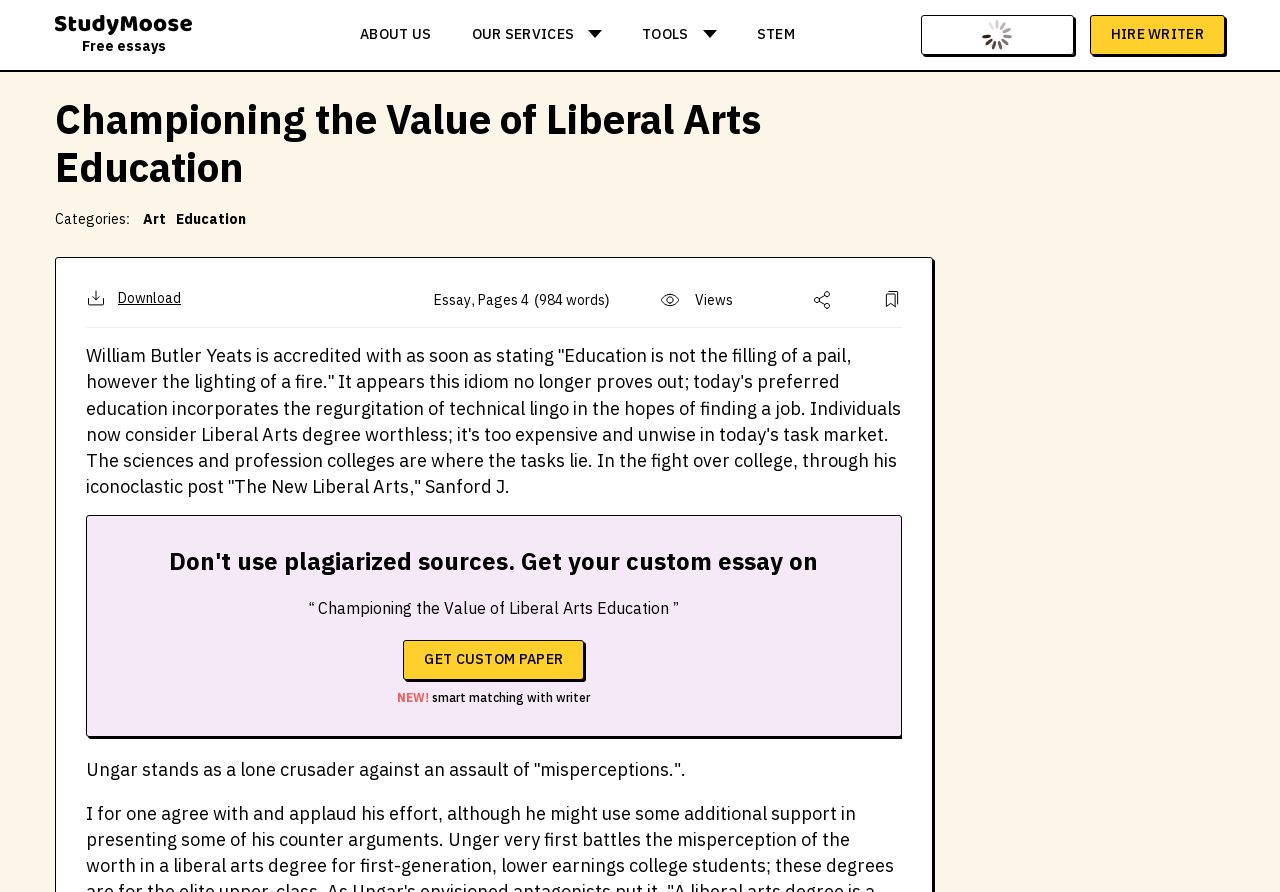Locate the bounding box coordinates of the clickable part needed for the task: "Click on the 'HIRE WRITER' button".

[0.851, 0.017, 0.957, 0.061]